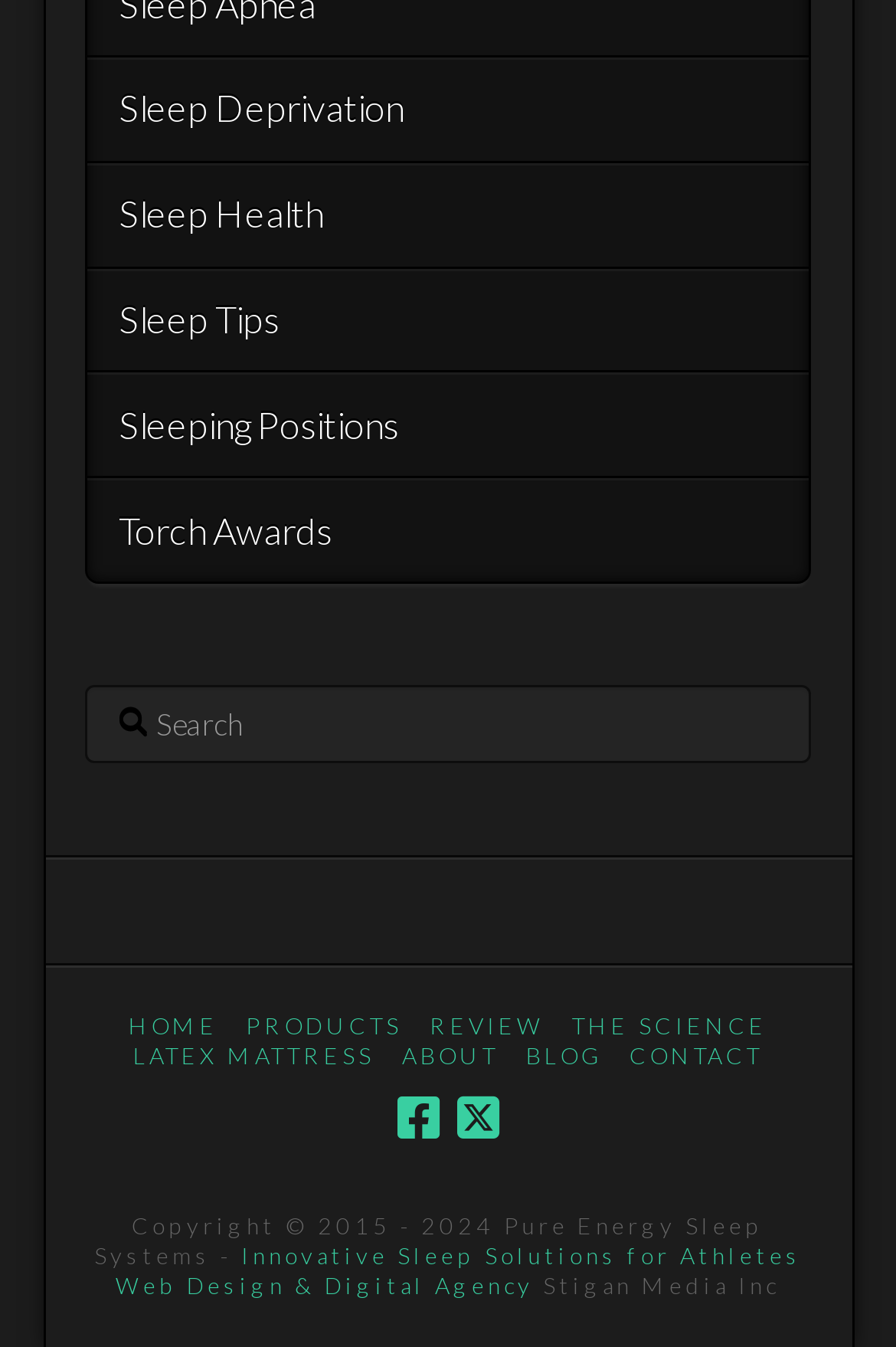Could you find the bounding box coordinates of the clickable area to complete this instruction: "Follow on Facebook"?

[0.444, 0.812, 0.49, 0.848]